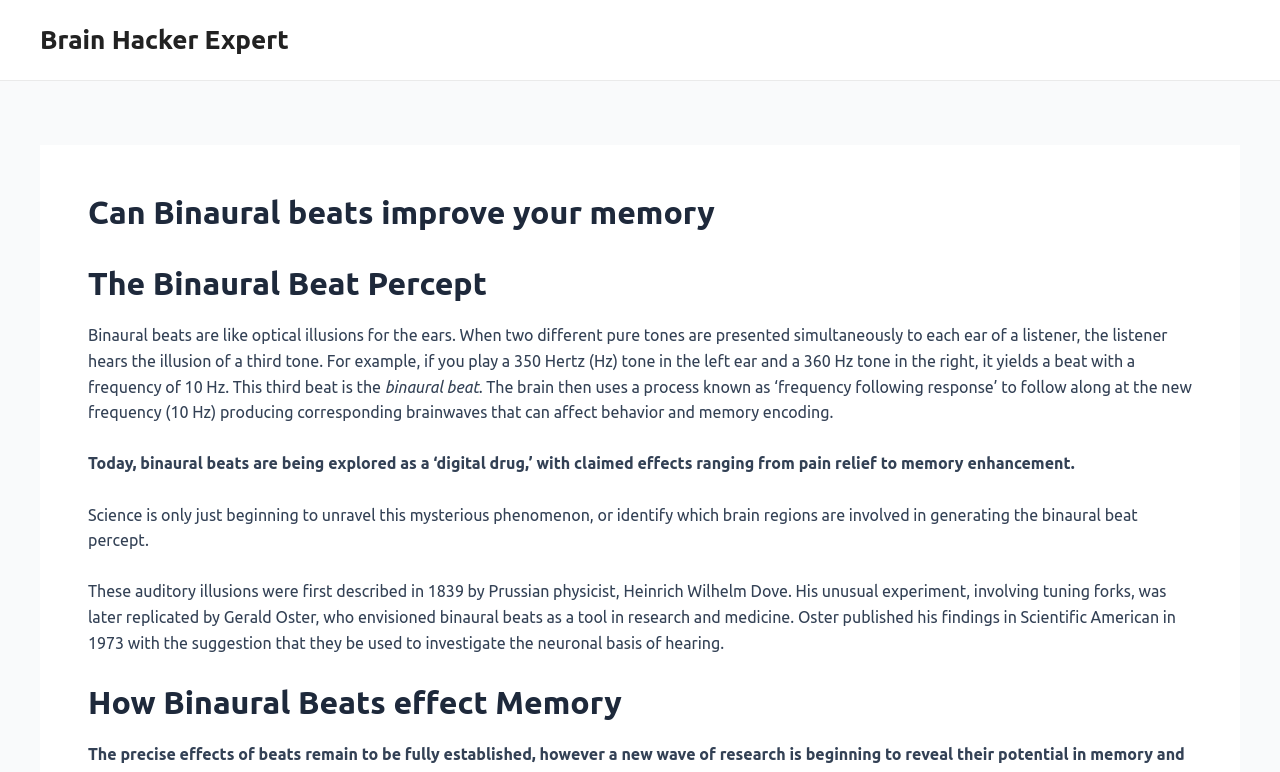Determine the main headline of the webpage and provide its text.

Can Binaural beats improve your memory